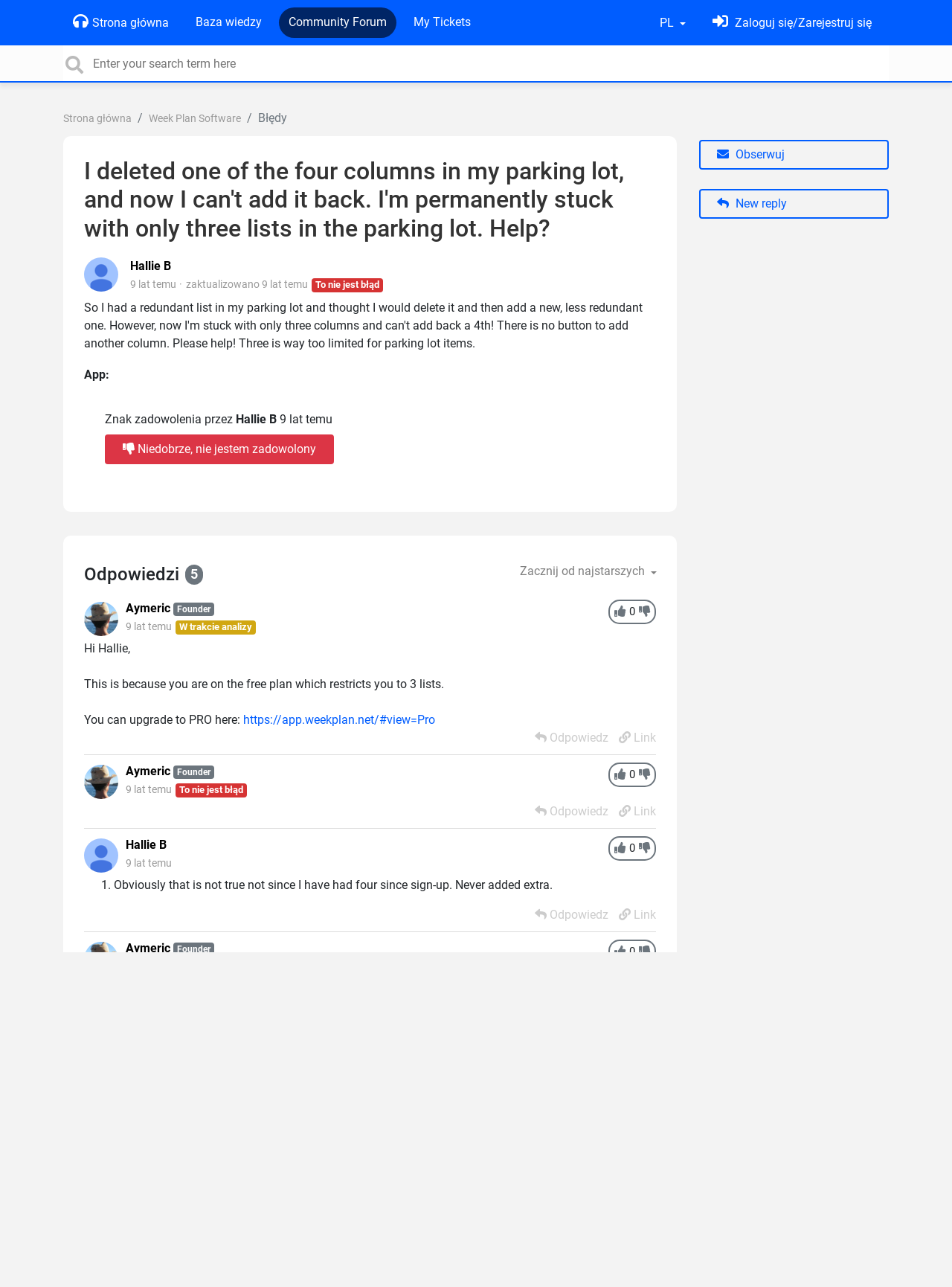Please identify the bounding box coordinates of the clickable region that I should interact with to perform the following instruction: "View the main page". The coordinates should be expressed as four float numbers between 0 and 1, i.e., [left, top, right, bottom].

[0.07, 0.006, 0.184, 0.029]